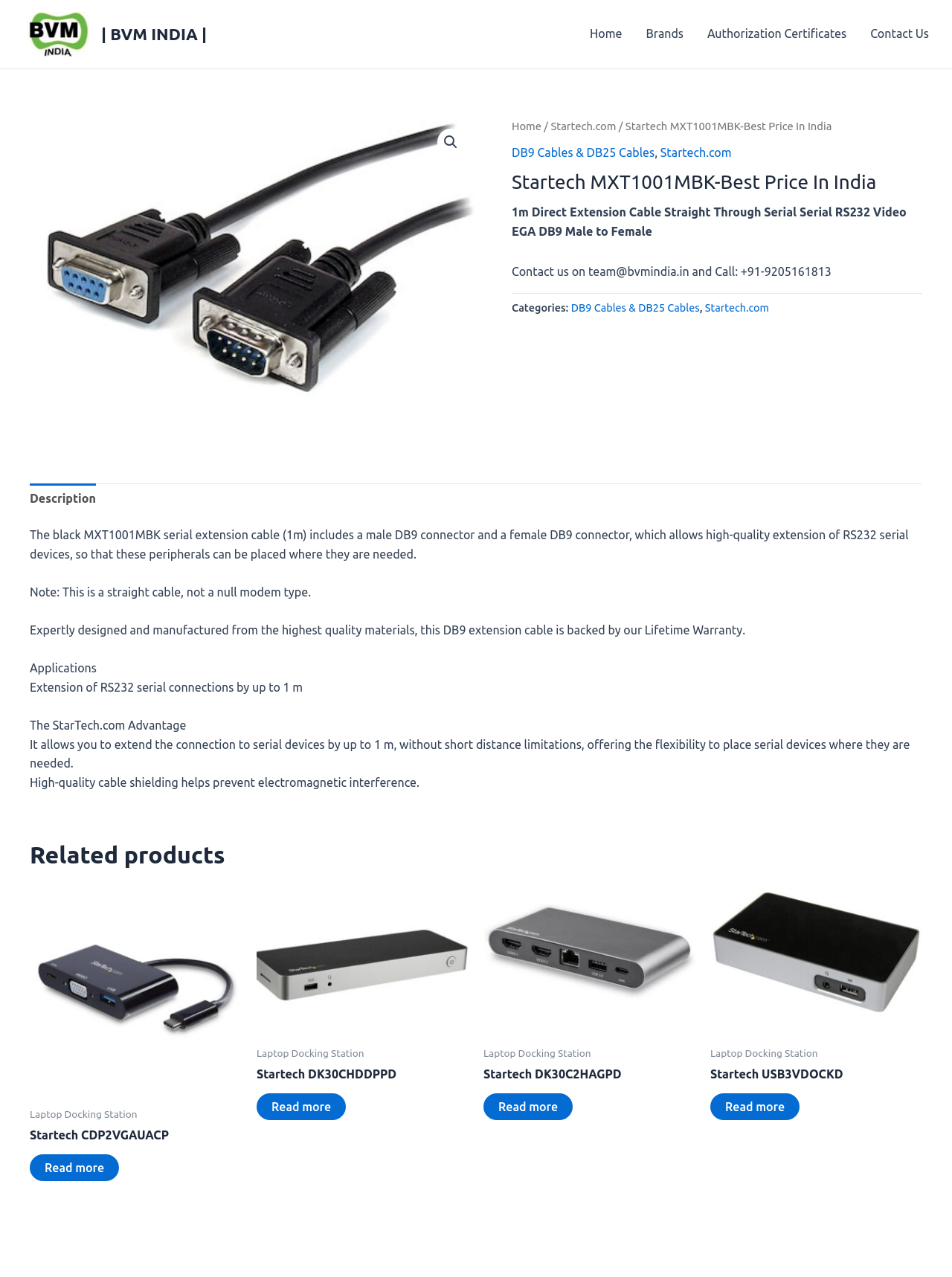Please specify the bounding box coordinates for the clickable region that will help you carry out the instruction: "Click on the 'Startech CDP2VGAUACP' link".

[0.031, 0.883, 0.177, 0.899]